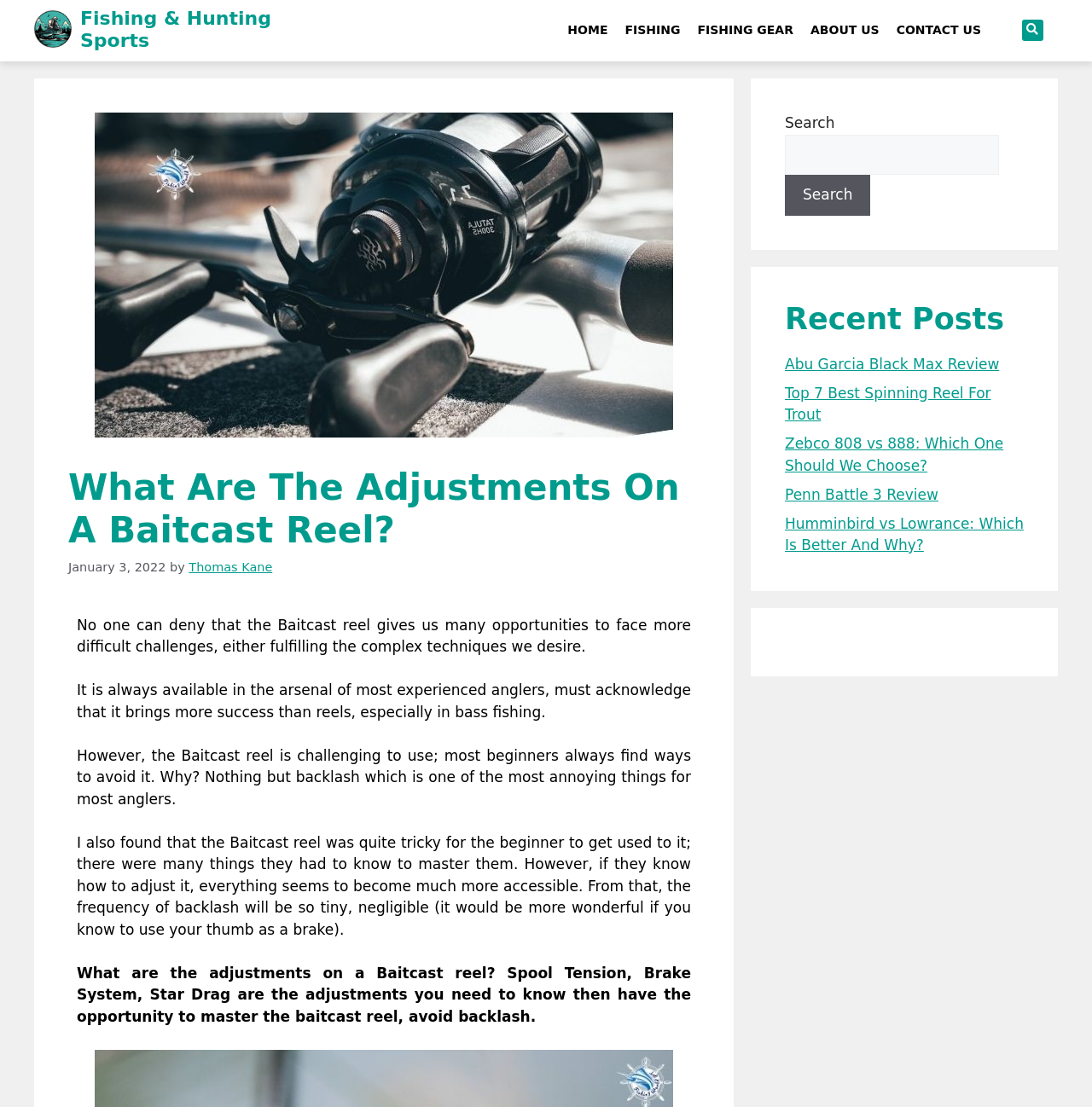Find the bounding box coordinates for the area that must be clicked to perform this action: "Click on the 'FISHING GEAR' link".

[0.631, 0.009, 0.734, 0.045]